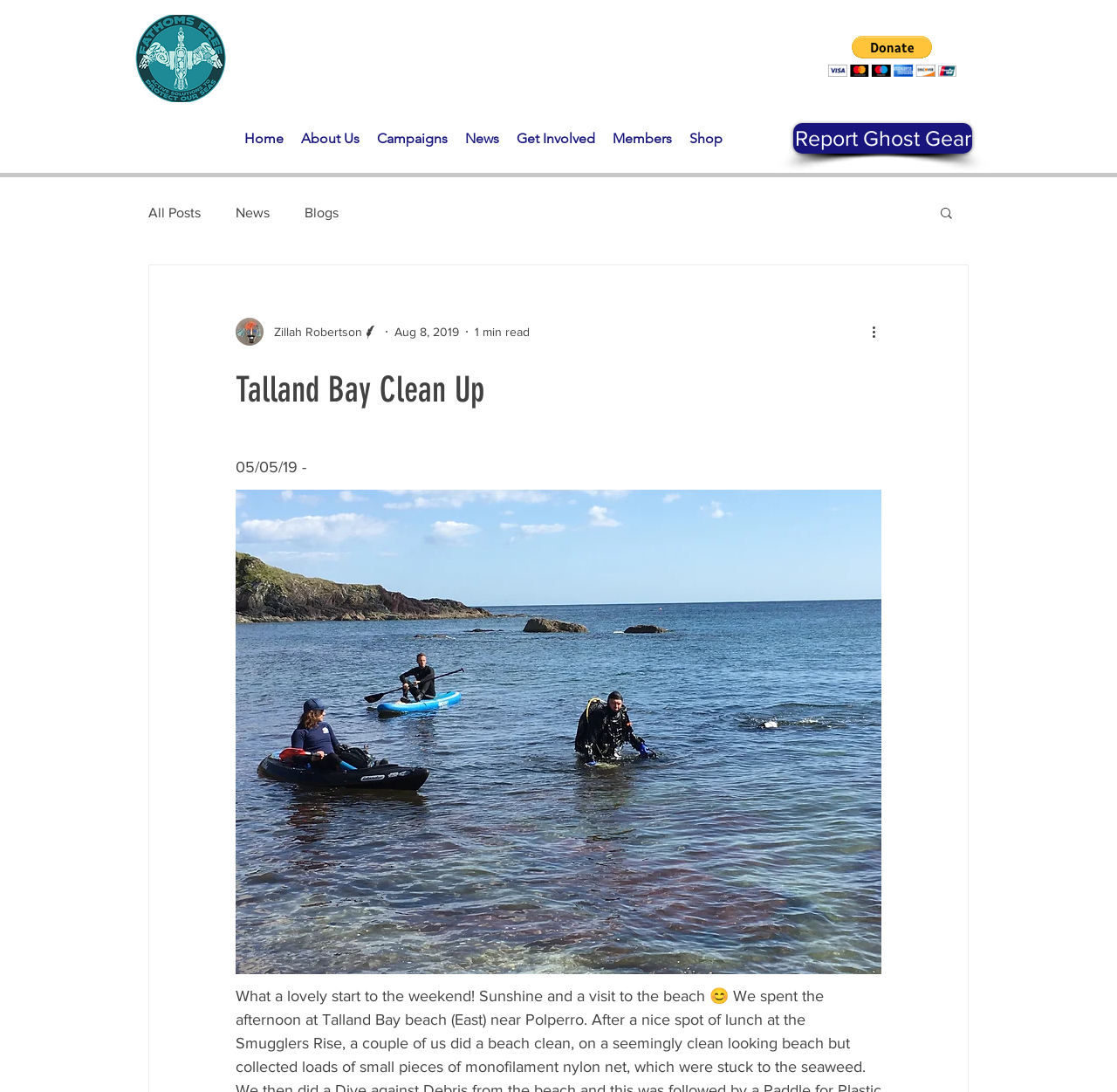What is the name of the beach mentioned?
Please provide a single word or phrase as your answer based on the screenshot.

Talland Bay beach